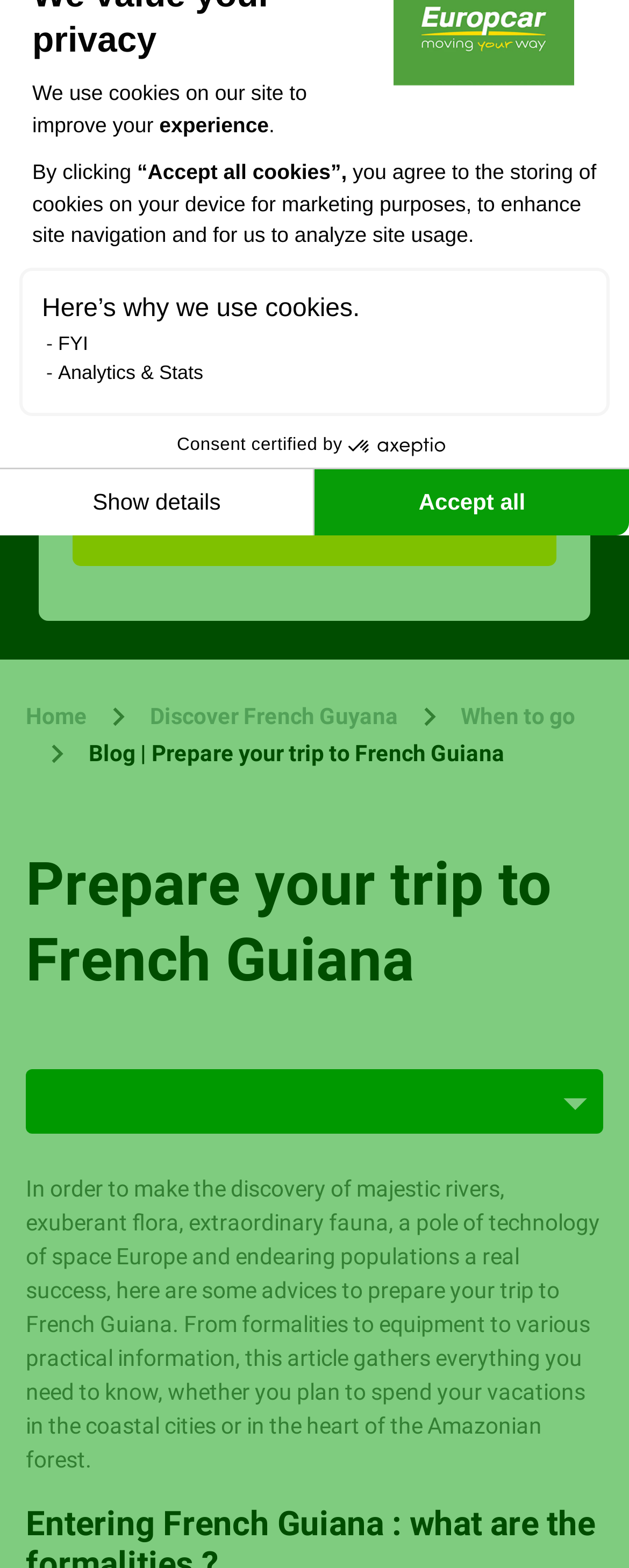Determine the bounding box coordinates of the UI element described below. Use the format (top-left x, top-left y, bottom-right x, bottom-right y) with floating point numbers between 0 and 1: When to go

[0.733, 0.446, 0.915, 0.468]